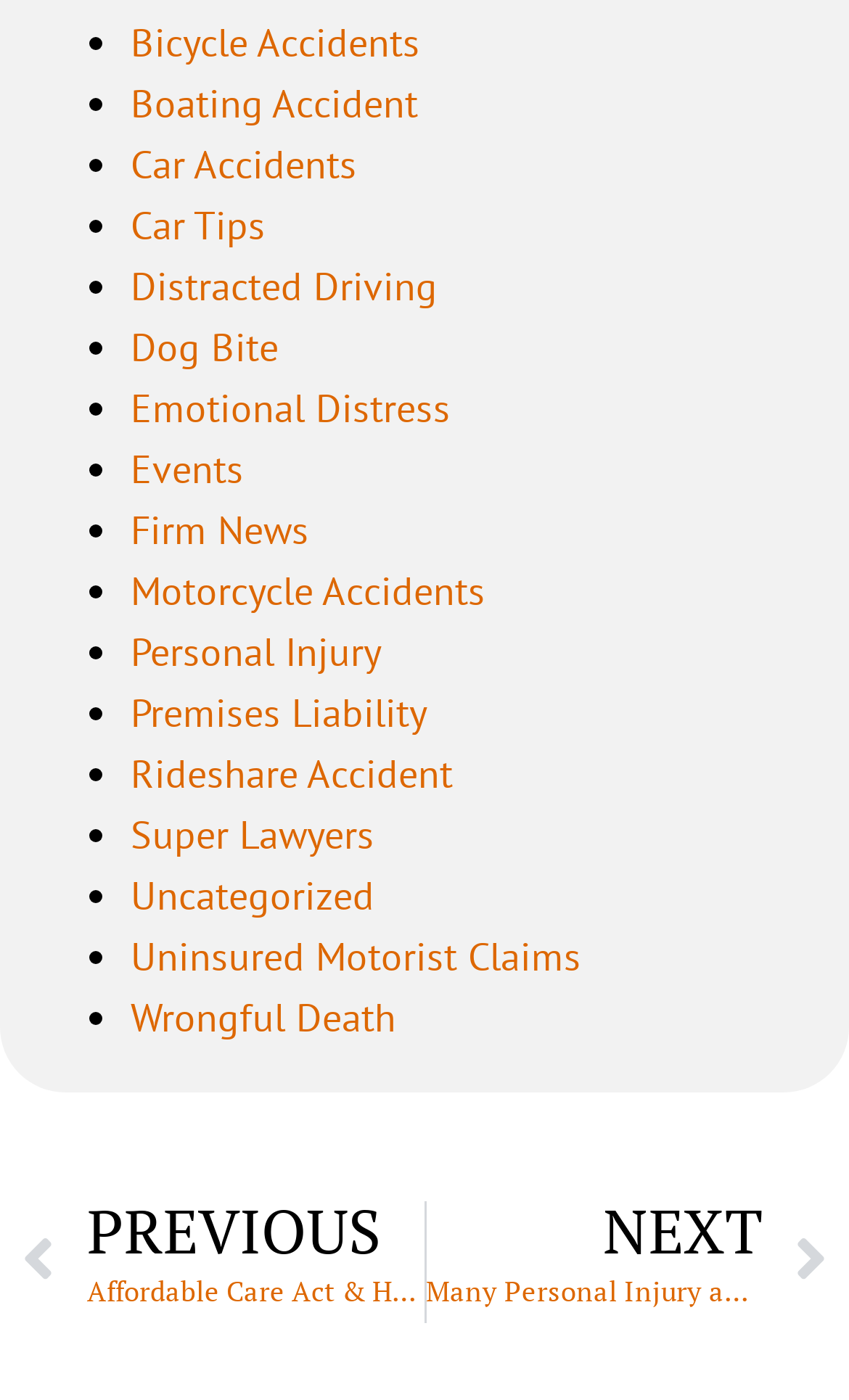Please locate the bounding box coordinates for the element that should be clicked to achieve the following instruction: "Click on Bicycle Accidents". Ensure the coordinates are given as four float numbers between 0 and 1, i.e., [left, top, right, bottom].

[0.154, 0.013, 0.495, 0.049]